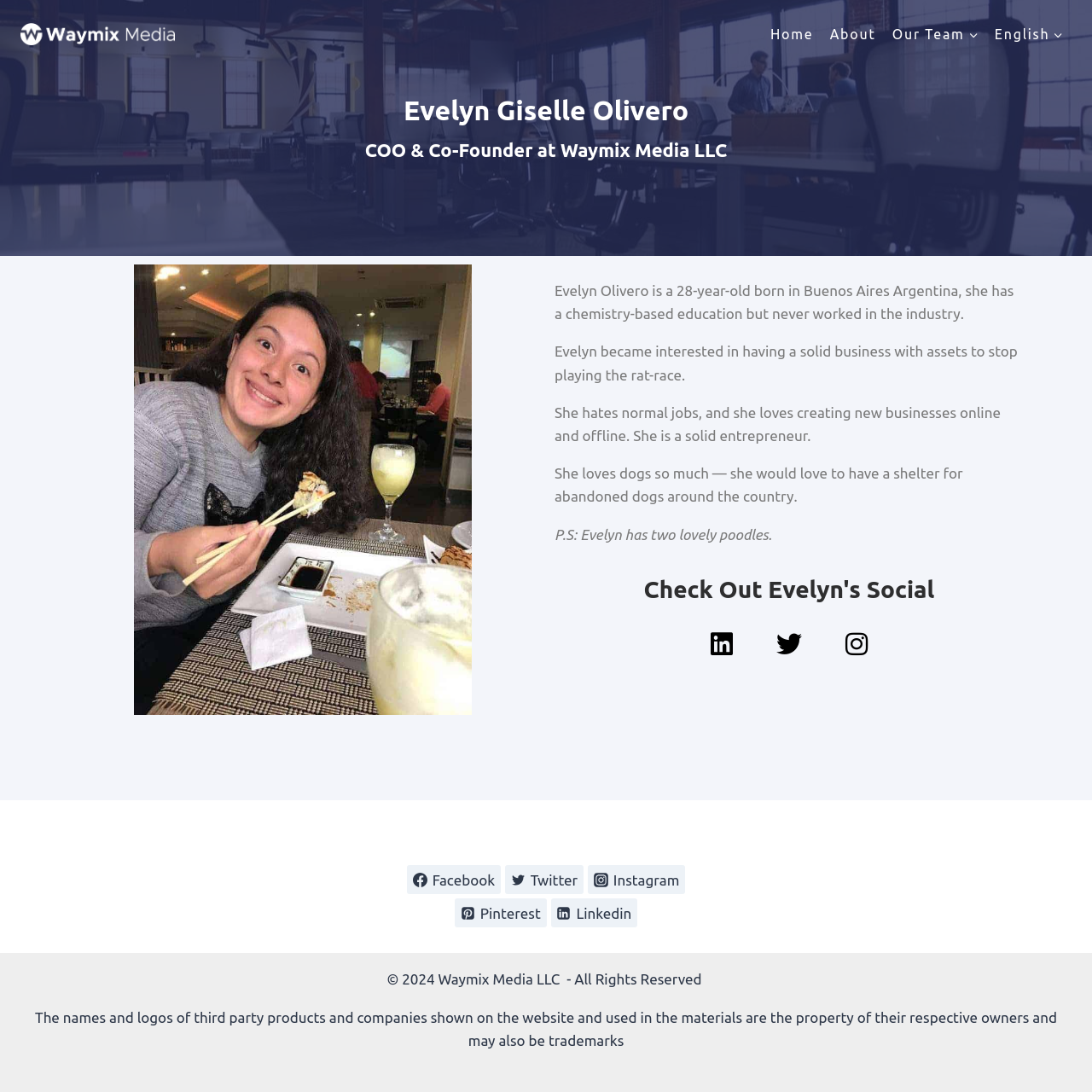What is Evelyn's educational background?
Identify the answer in the screenshot and reply with a single word or phrase.

chemistry-based education